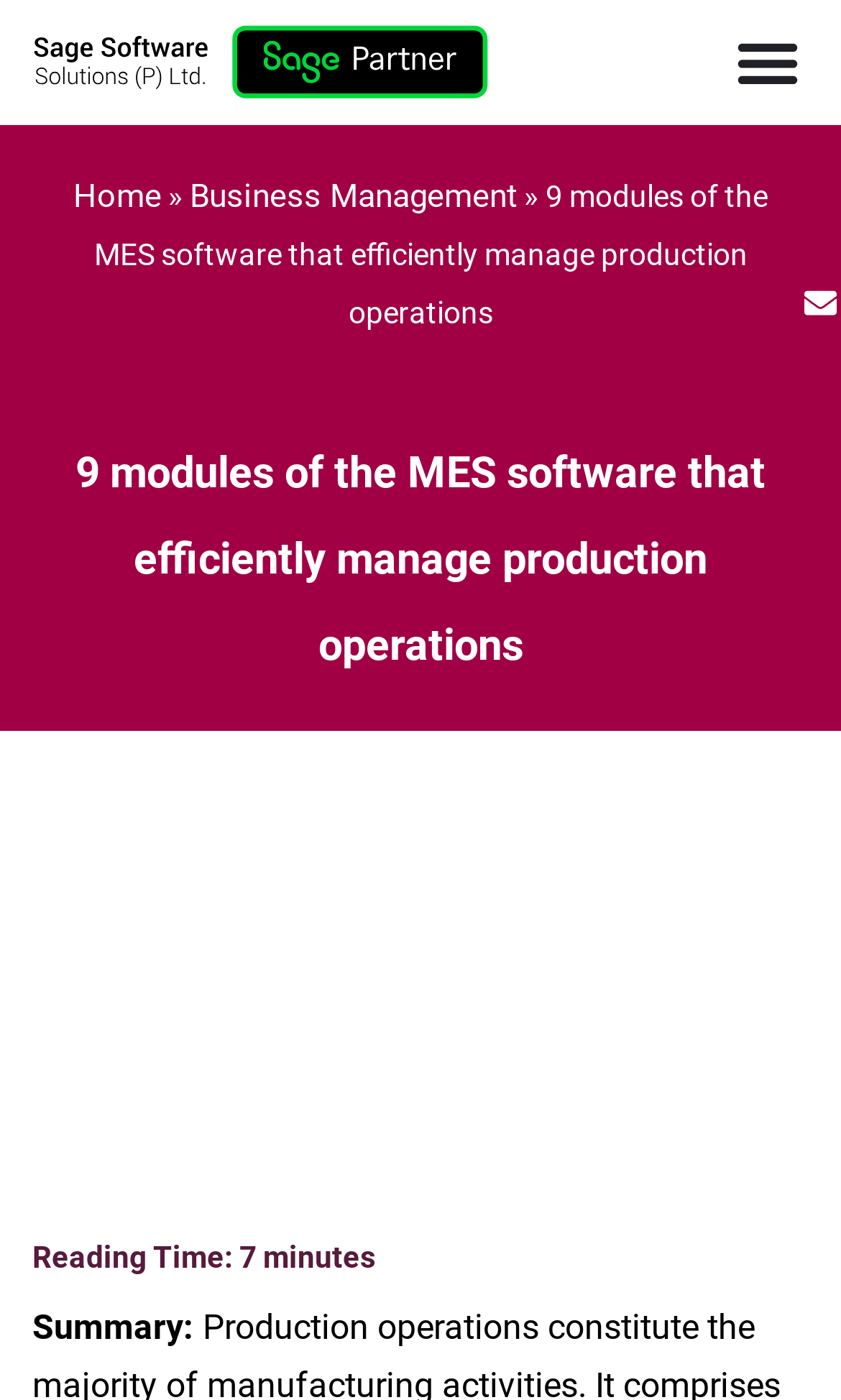How many images are on the page?
Please answer the question with as much detail as possible using the screenshot.

There are two image elements present on the page, one with the description '9 modules of the Manufacturing Execution Software that efficiently manage production operations' and another two images with no description.